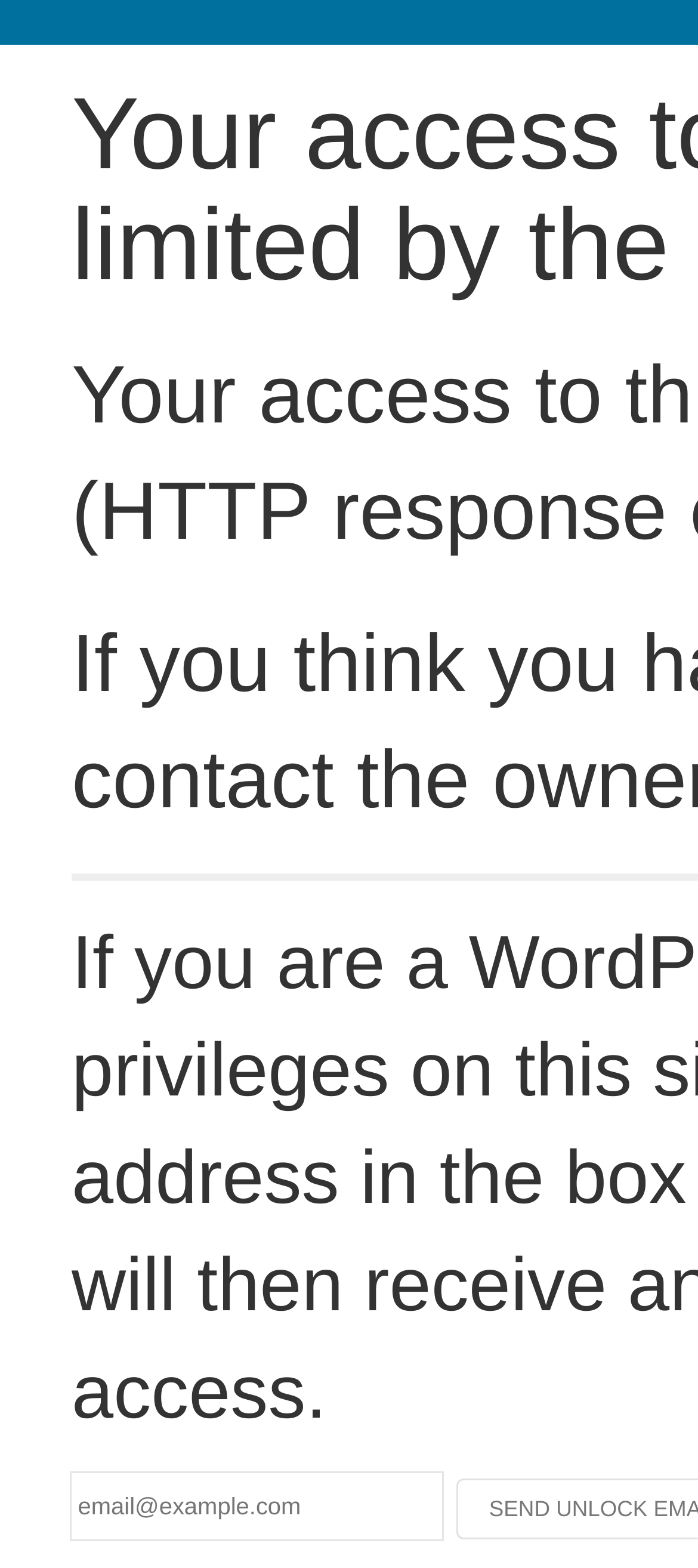Determine the bounding box coordinates for the HTML element described here: "name="email" placeholder="email@example.com"".

[0.103, 0.94, 0.633, 0.982]